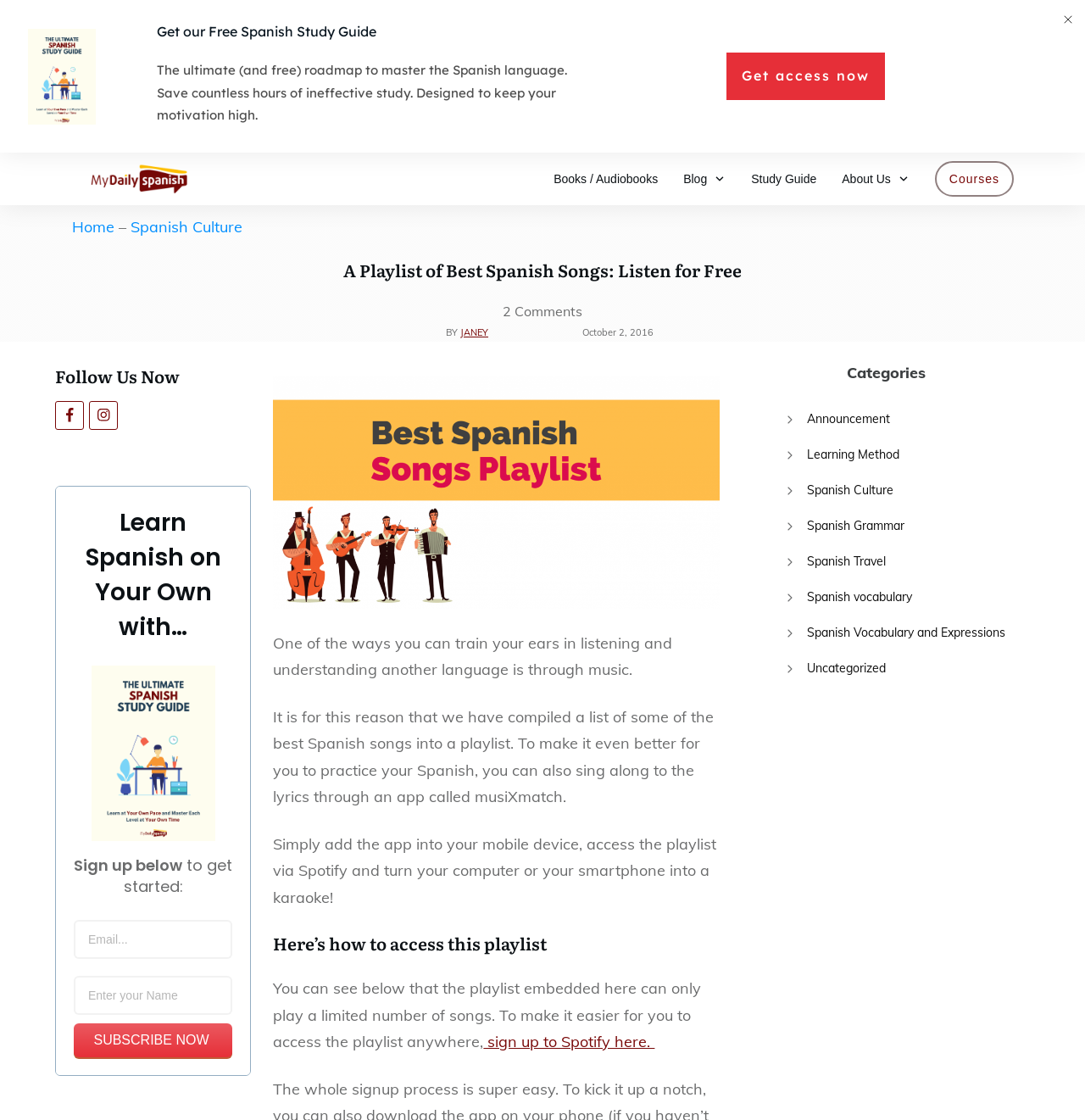Look at the image and answer the question in detail:
What is the name of the playlist?

I found the name of the playlist by looking at the image description, which mentions 'best Spanish Songs'.